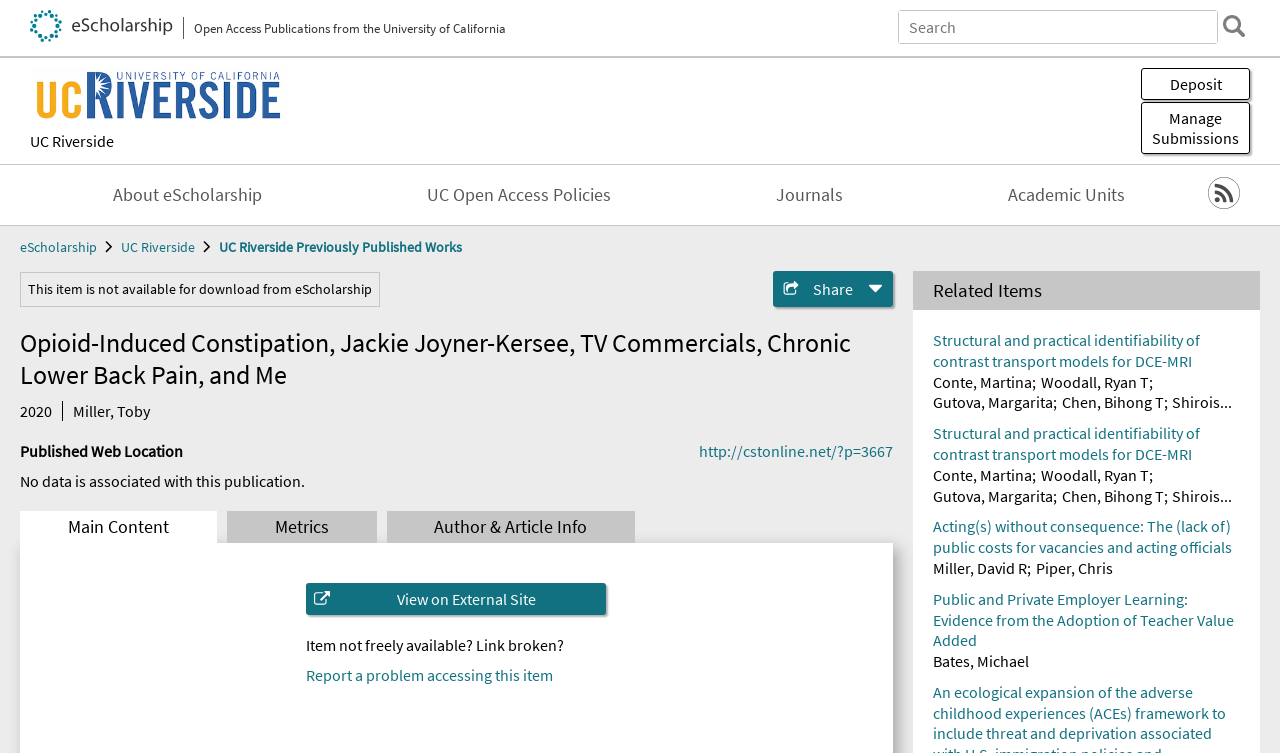Answer the question below in one word or phrase:
What is the purpose of the button 'Deposit'?

To deposit a publication